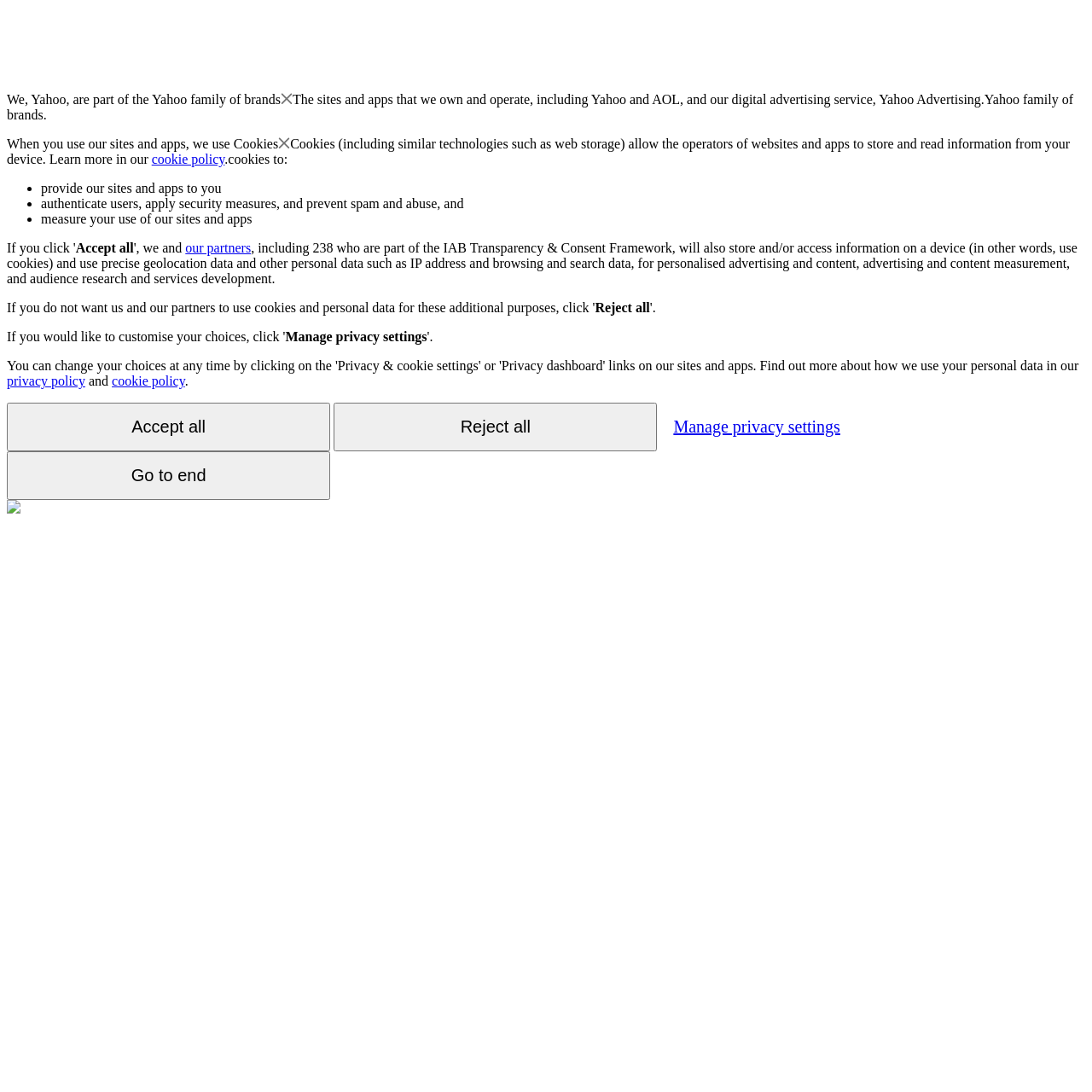Provide a thorough description of this webpage.

The webpage appears to be a privacy policy or consent page for Yahoo. At the top, there is a brief introduction stating that Yahoo is part of the Yahoo family of brands. Below this, there is a section explaining how Yahoo uses cookies and other technologies to store and read information from devices. This section includes a link to the cookie policy.

The page then lists the purposes for which cookies are used, including providing sites and apps, authenticating users, applying security measures, and measuring site and app usage. Each of these points is marked with a bullet point.

Following this, there are three buttons: "Accept all", "Reject all", and "Manage privacy settings". The "Accept all" button is located near the top of the page, while the "Reject all" button is positioned below it. The "Manage privacy settings" button is located further down the page.

Additionally, there are links to the privacy policy and cookie policy, as well as a button labeled "Go to end" at the bottom of the page. There is also a small image at the bottom left corner of the page, although its contents are not specified.